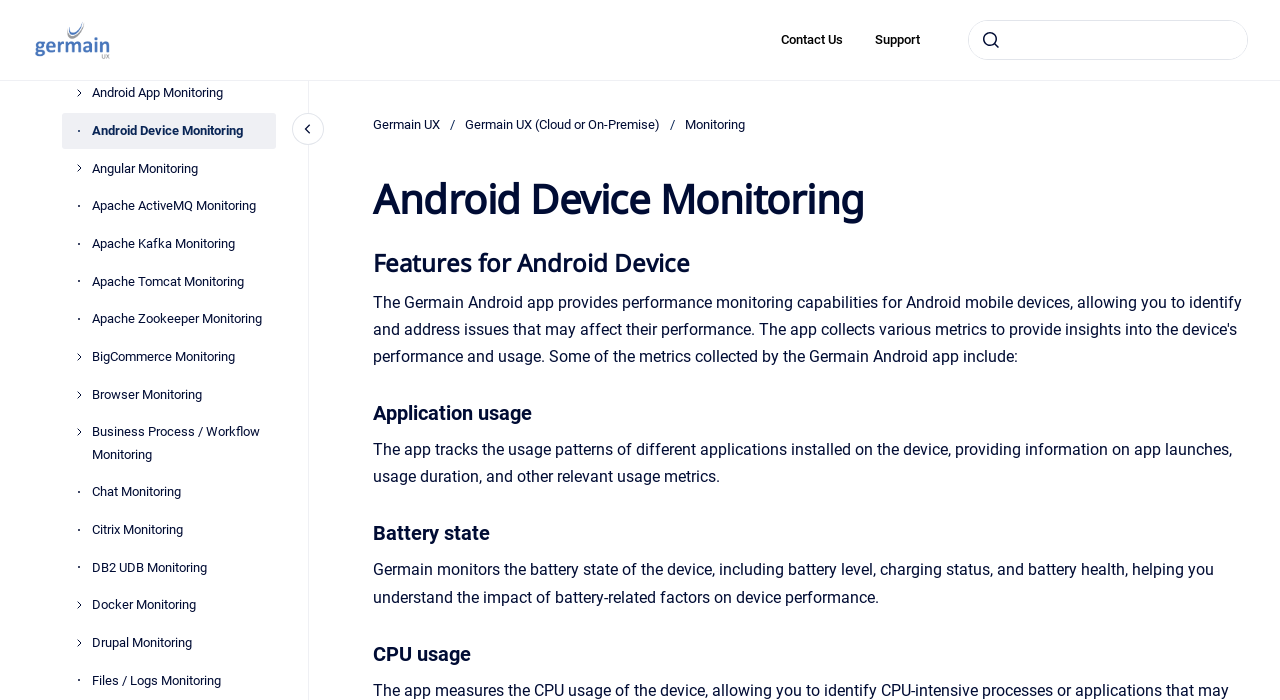Determine the bounding box coordinates of the clickable region to execute the instruction: "Expand Android App Monitoring". The coordinates should be four float numbers between 0 and 1, denoted as [left, top, right, bottom].

[0.056, 0.121, 0.068, 0.144]